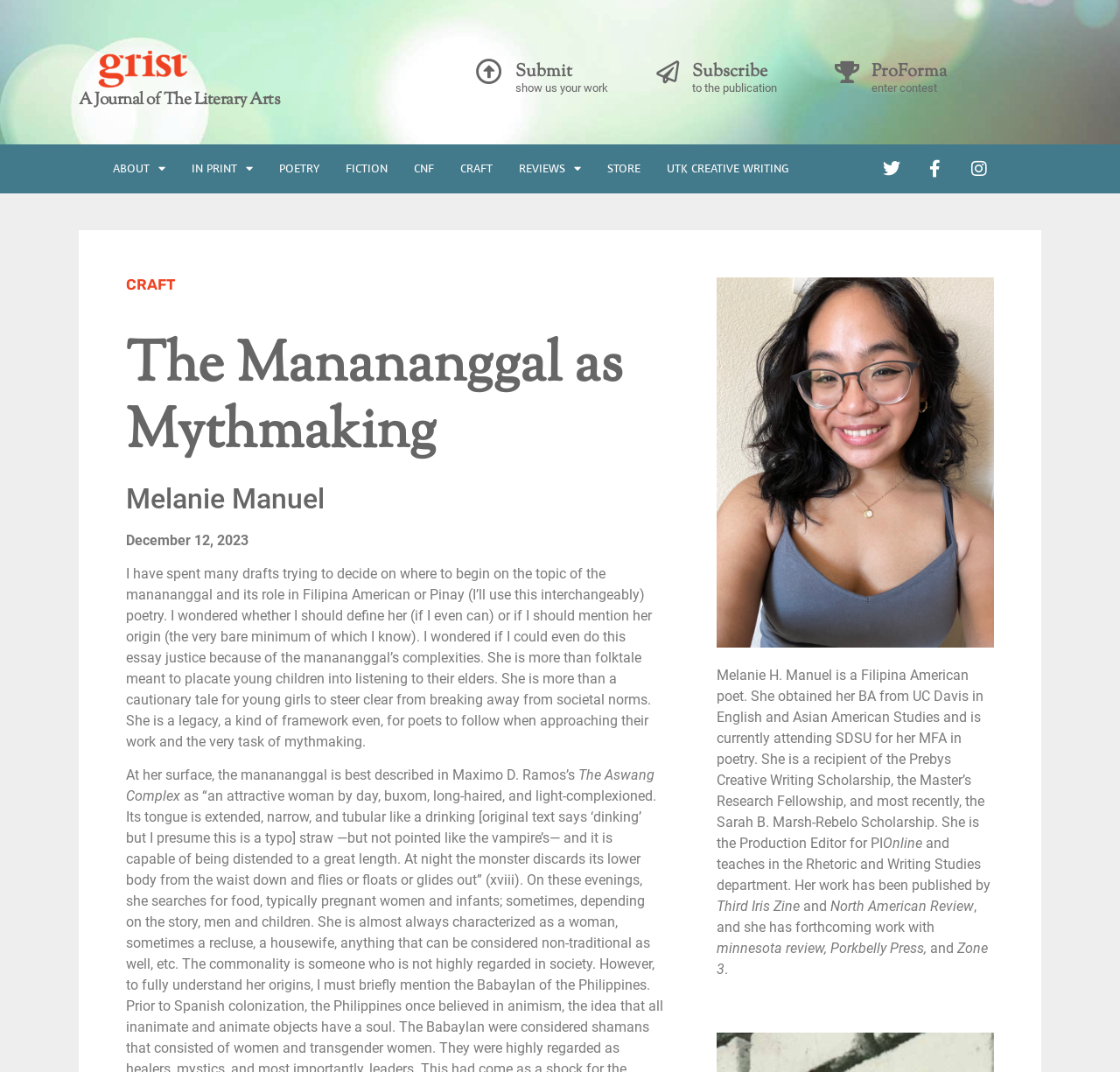Identify the bounding box coordinates for the element you need to click to achieve the following task: "Click the 'Donate' link". The coordinates must be four float values ranging from 0 to 1, formatted as [left, top, right, bottom].

None